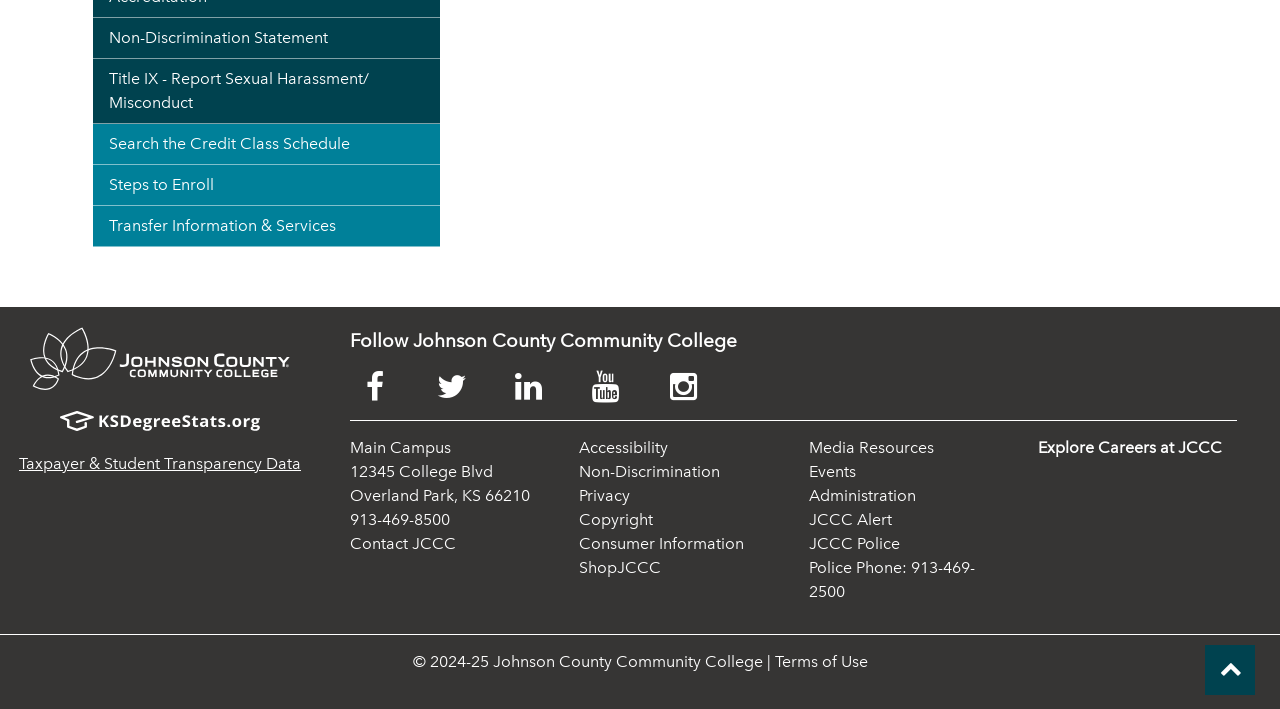Using the webpage screenshot and the element description Media Resources, determine the bounding box coordinates. Specify the coordinates in the format (top-left x, top-left y, bottom-right x, bottom-right y) with values ranging from 0 to 1.

[0.632, 0.618, 0.729, 0.645]